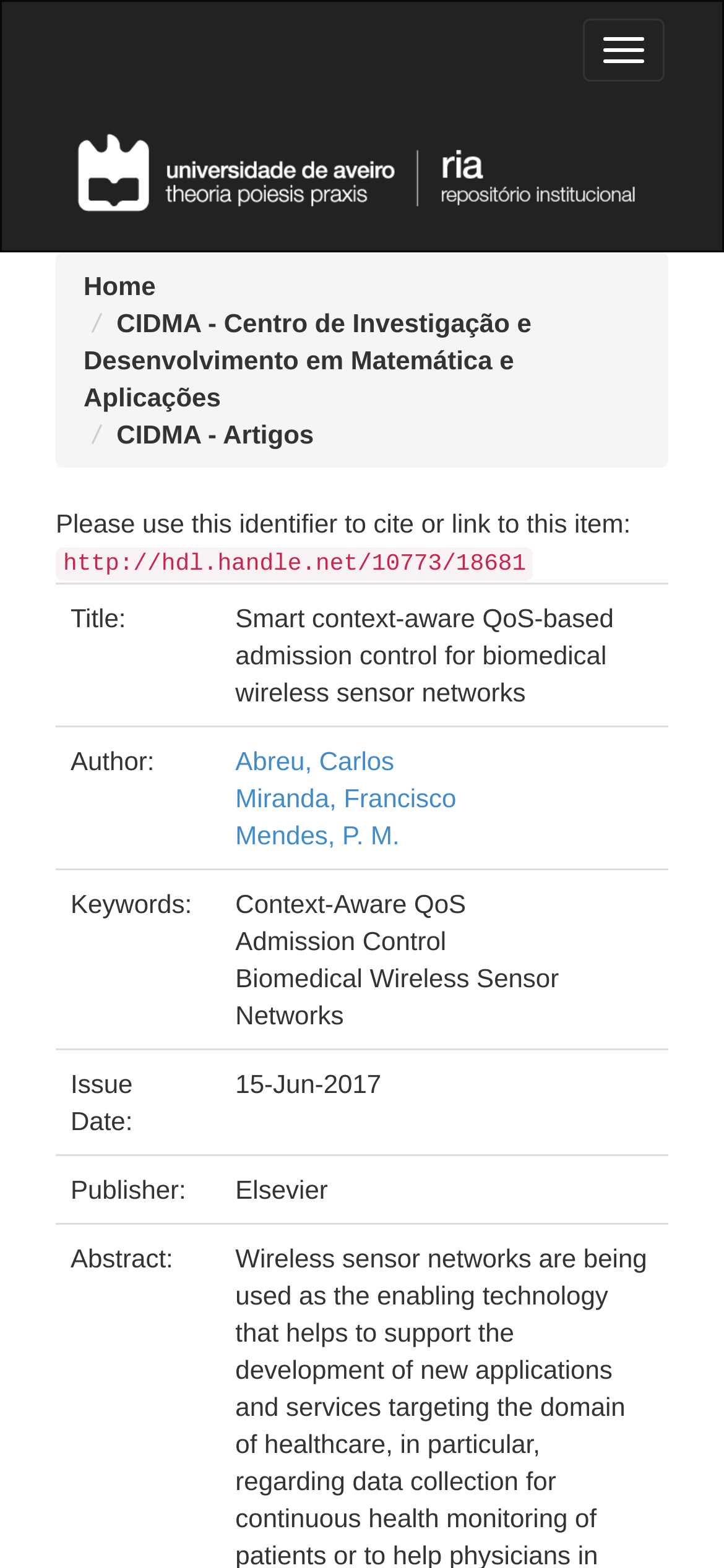Identify the bounding box coordinates for the element you need to click to achieve the following task: "Click the button". Provide the bounding box coordinates as four float numbers between 0 and 1, in the form [left, top, right, bottom].

[0.805, 0.012, 0.918, 0.052]